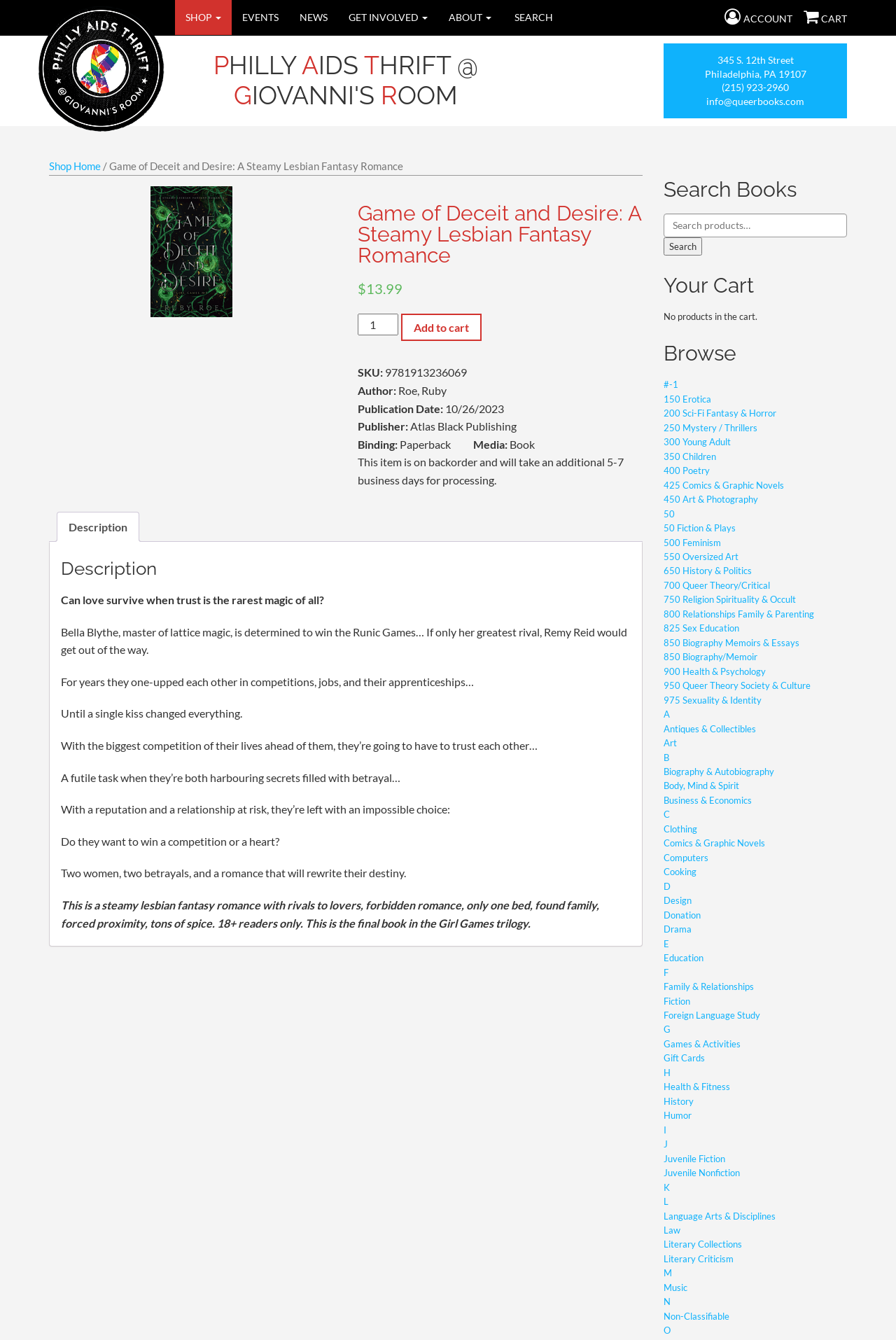What is the name of the bookstore?
Provide a thorough and detailed answer to the question.

I determined the answer by looking at the image element with the text 'Queer Books' at the top of the webpage, which is likely the logo of the bookstore.